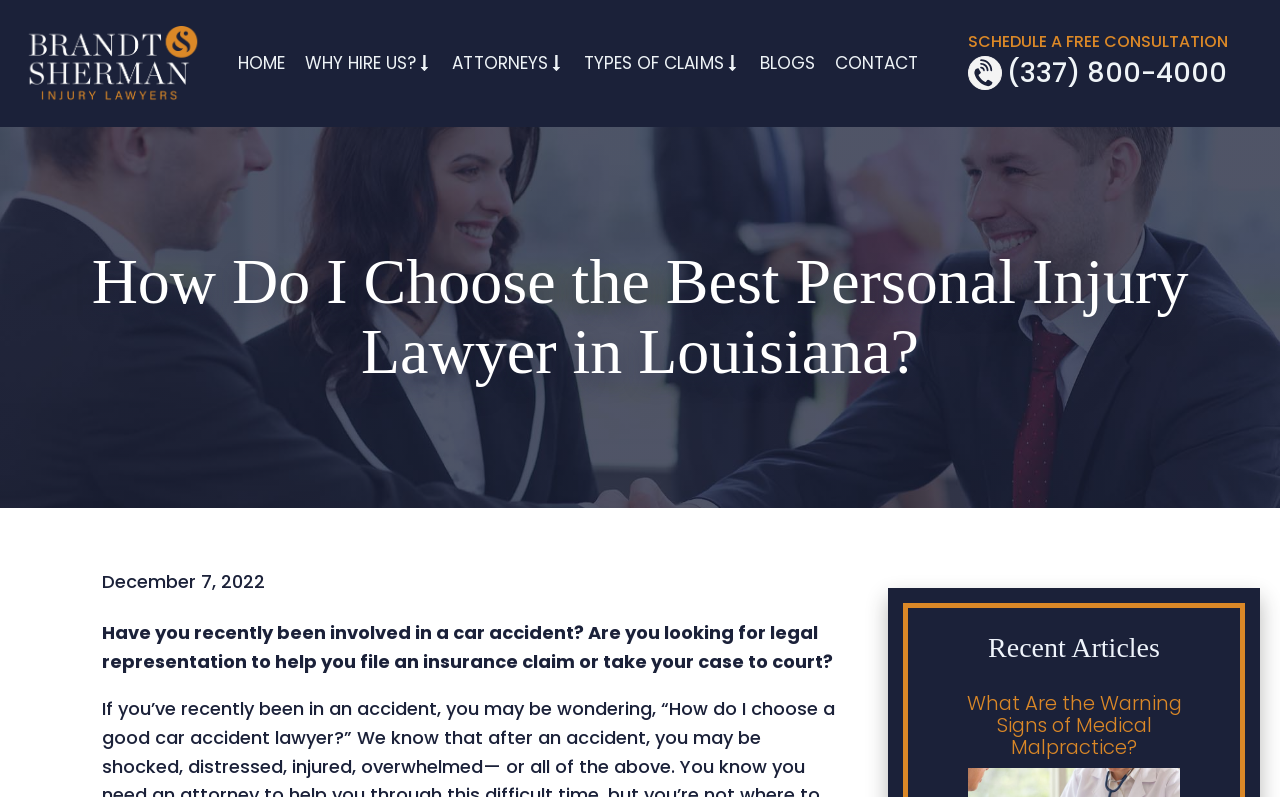What is the phone number to schedule a free consultation?
Offer a detailed and exhaustive answer to the question.

I found the phone number by looking at the link element with the text '(337) 800-4000' which is located near the 'SCHEDULE A FREE CONSULTATION' static text.